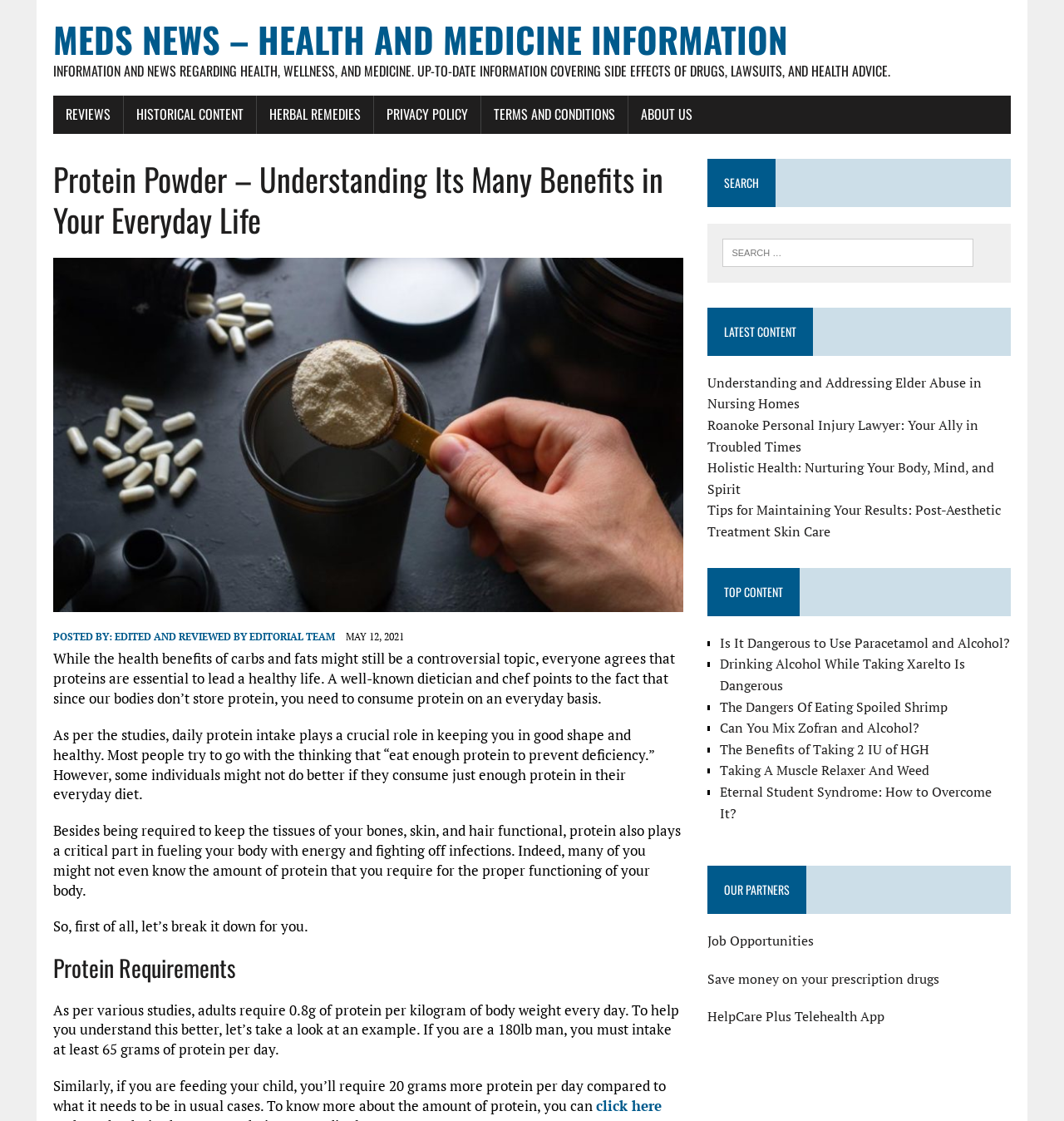Given the element description Reviews, specify the bounding box coordinates of the corresponding UI element in the format (top-left x, top-left y, bottom-right x, bottom-right y). All values must be between 0 and 1.

[0.05, 0.086, 0.116, 0.119]